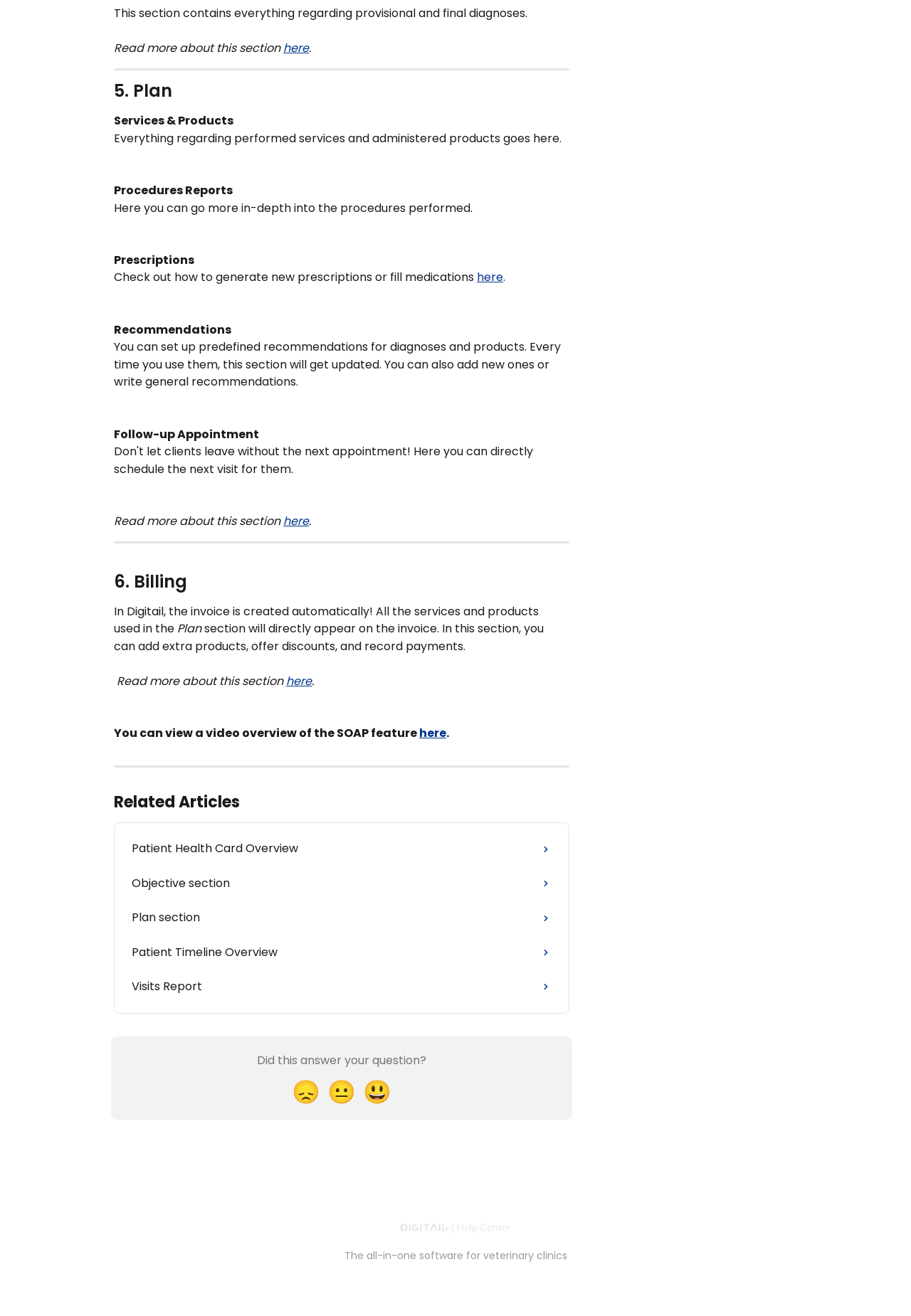What is the purpose of the 'Plan' section?
From the screenshot, provide a brief answer in one word or phrase.

Services and products